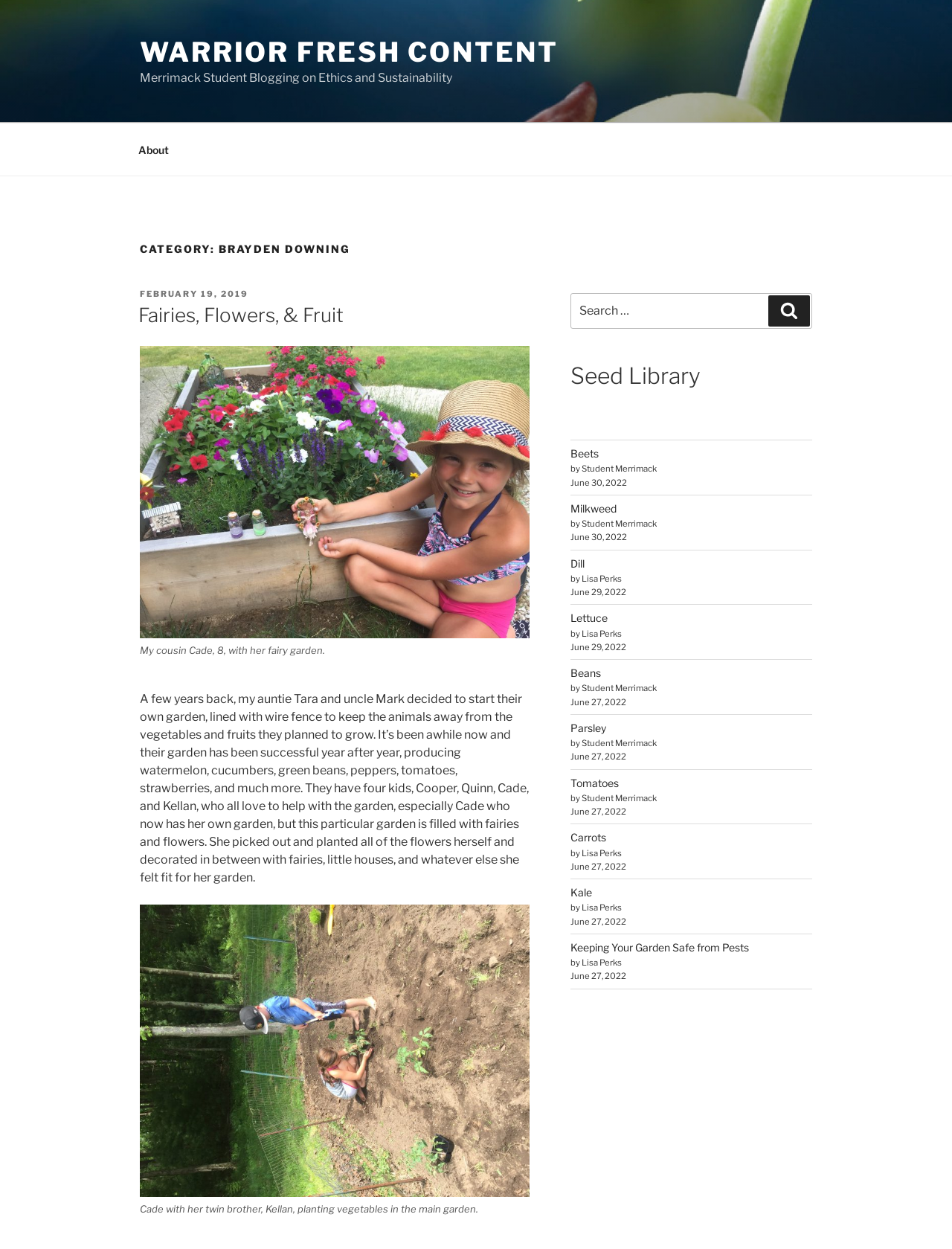Refer to the image and offer a detailed explanation in response to the question: What is the purpose of the wire fence in the garden?

The purpose of the wire fence in the garden can be inferred from the text 'lined with wire fence to keep the animals away from the vegetables and fruits they planned to grow' which is a part of the blog post content.